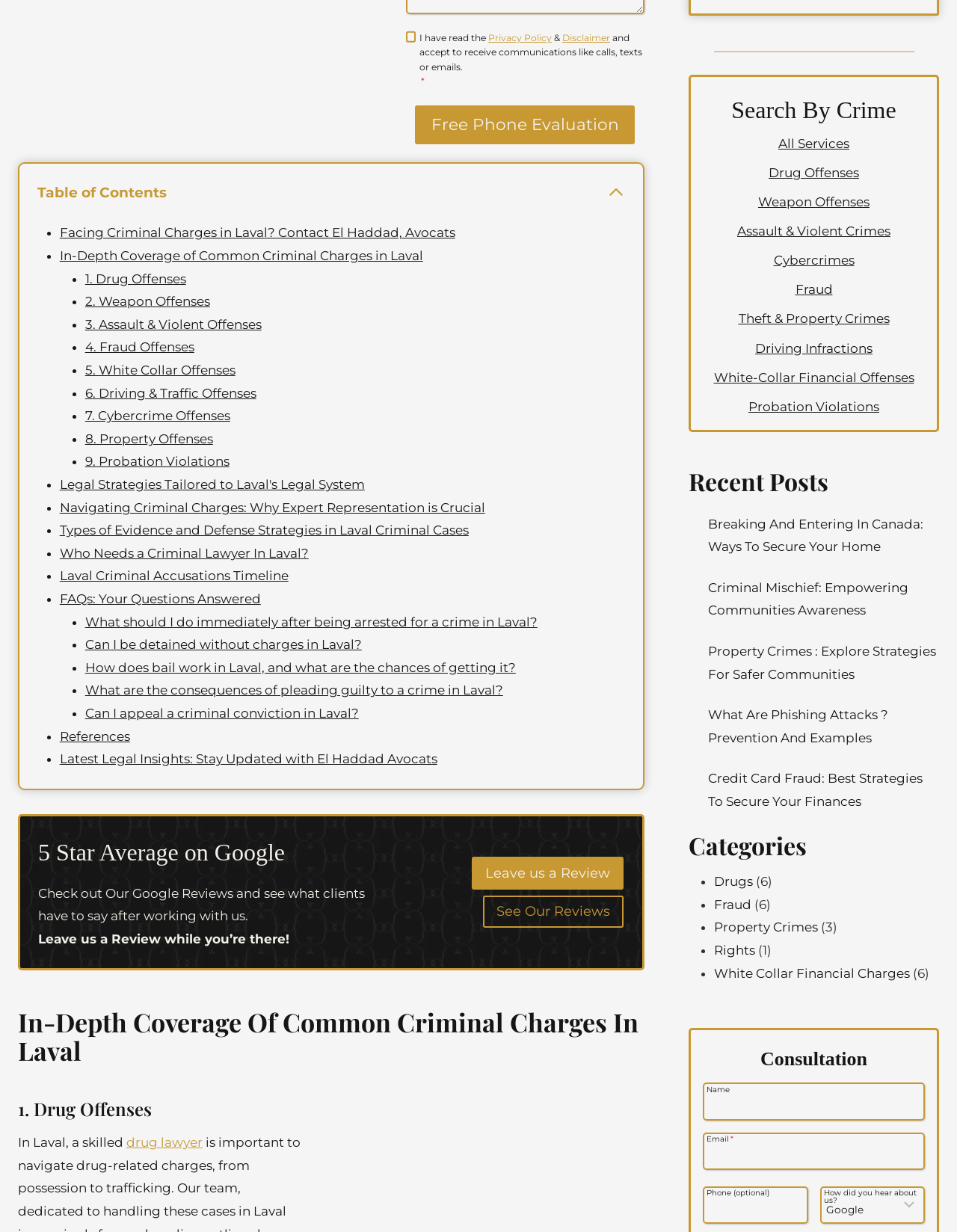Please examine the image and provide a detailed answer to the question: What is the purpose of the 'Search By Crime' section?

The 'Search By Crime' section appears to be a search function that allows users to find services offered by the law firm based on the type of crime they are facing, such as drug offenses or fraud.